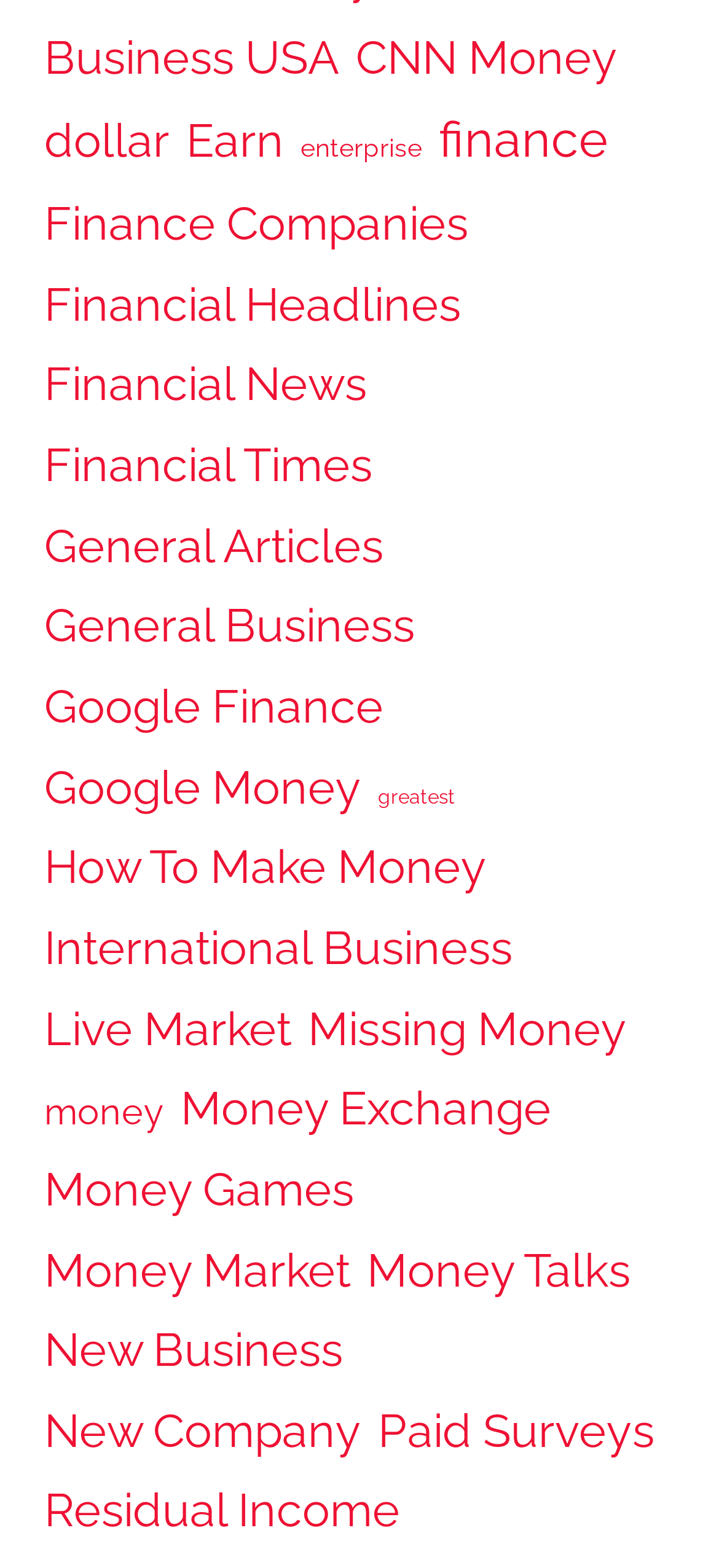What is the topic of the link 'Financial News'?
Offer a detailed and exhaustive answer to the question.

I found the link 'Financial News' on the webpage and inferred that its topic is related to financial news based on its description and position among other links.